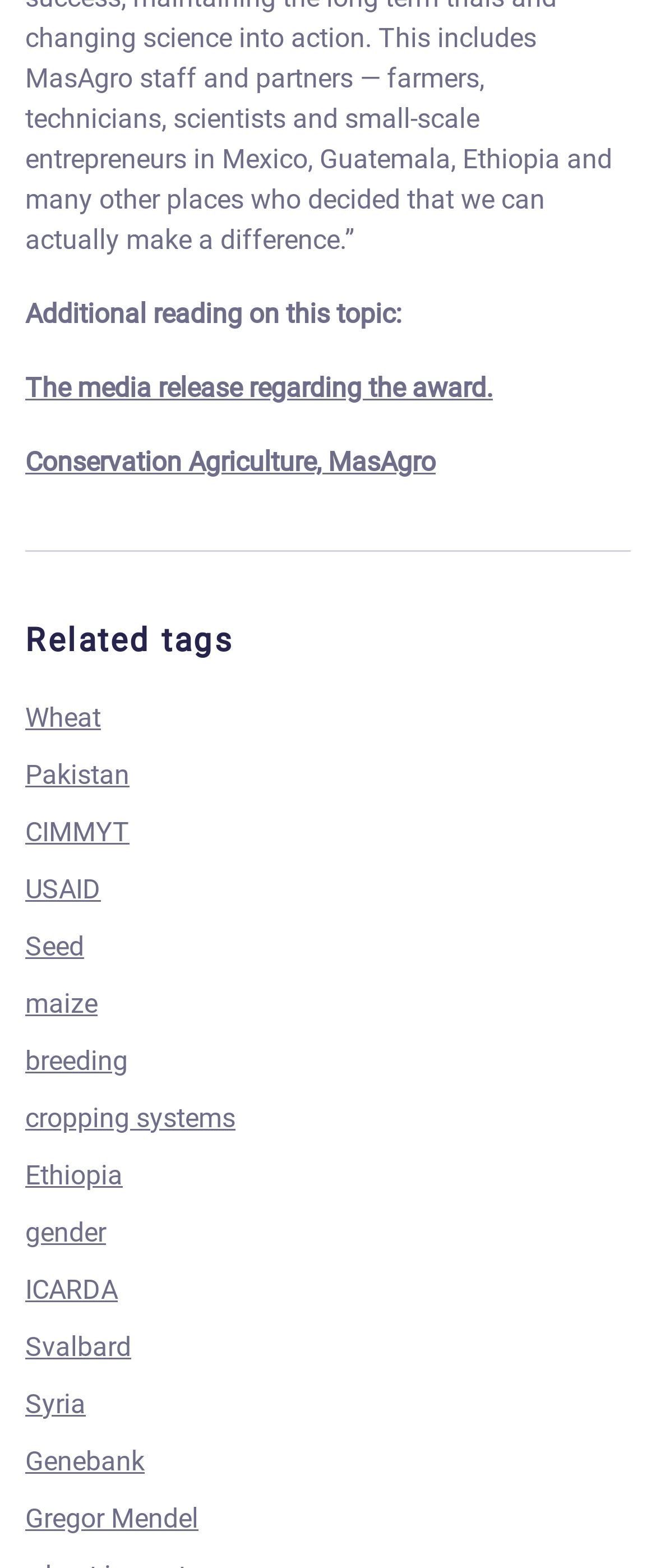Answer the following query with a single word or phrase:
How many horizontal separators are there on the page?

1